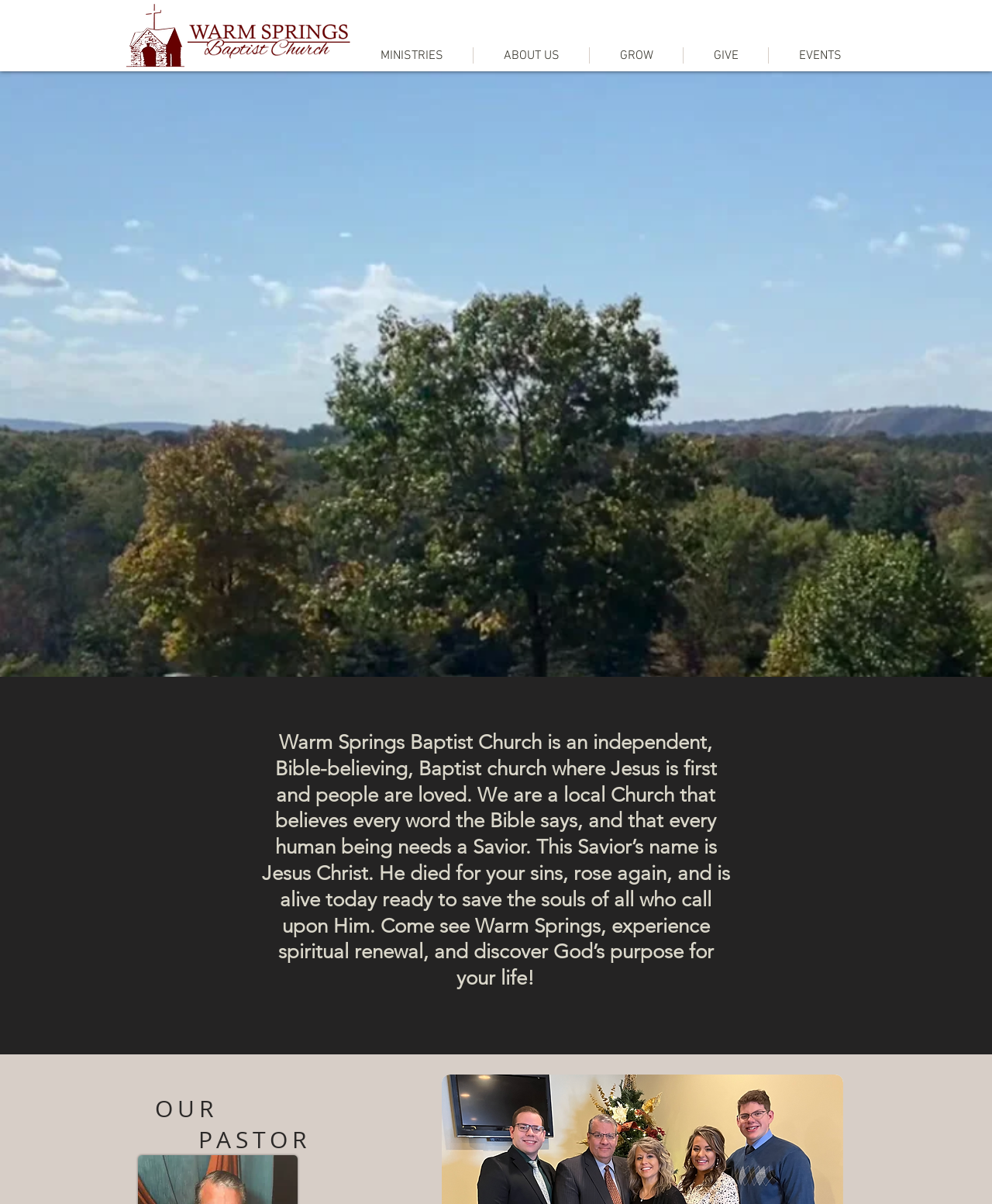Offer a comprehensive description of the webpage’s content and structure.

The webpage is about Warm Springs Baptist Church, specifically featuring its pastor. At the top left corner, there is a link with an image of a steeple, likely representing the church. Next to it, there is an empty link. 

Below these elements, a navigation menu is situated, spanning across the top of the page. The menu consists of five items: MINISTRIES, ABOUT US, GROW, GIVE, and EVENTS, listed from left to right.

The main content of the page is a paragraph of text that describes the church's beliefs and mission. It is positioned below the navigation menu and occupies a significant portion of the page. The text explains that Warm Springs Baptist Church is an independent, Bible-believing church that prioritizes Jesus and loves people. It also mentions the church's core beliefs and invites visitors to experience spiritual renewal and discover God's purpose for their lives.

At the bottom of the page, there is a heading that reads "OUR PASTOR", which is likely the title of the page or the section that follows.